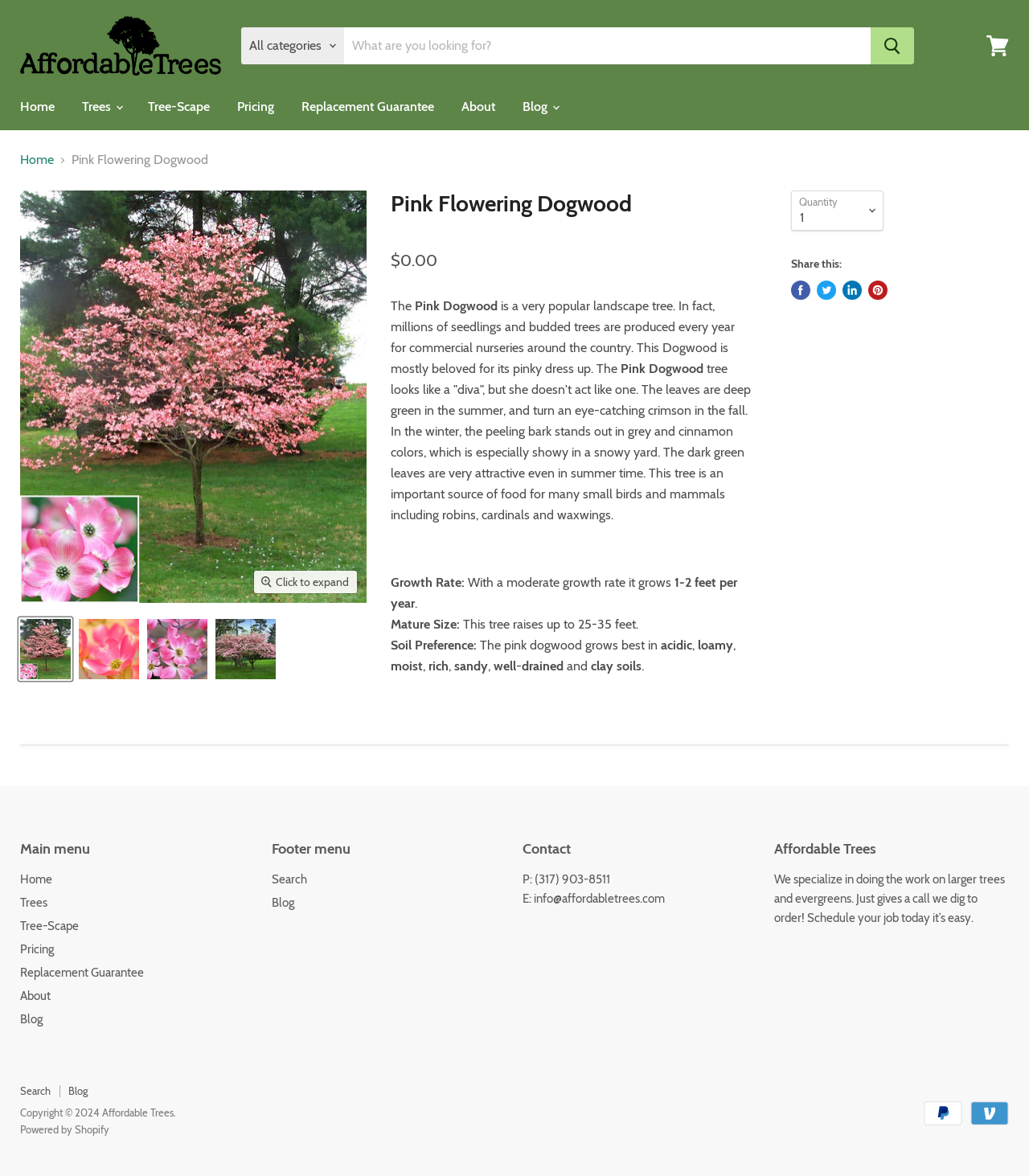Find the bounding box coordinates of the area to click in order to follow the instruction: "View cart".

[0.951, 0.023, 0.988, 0.055]